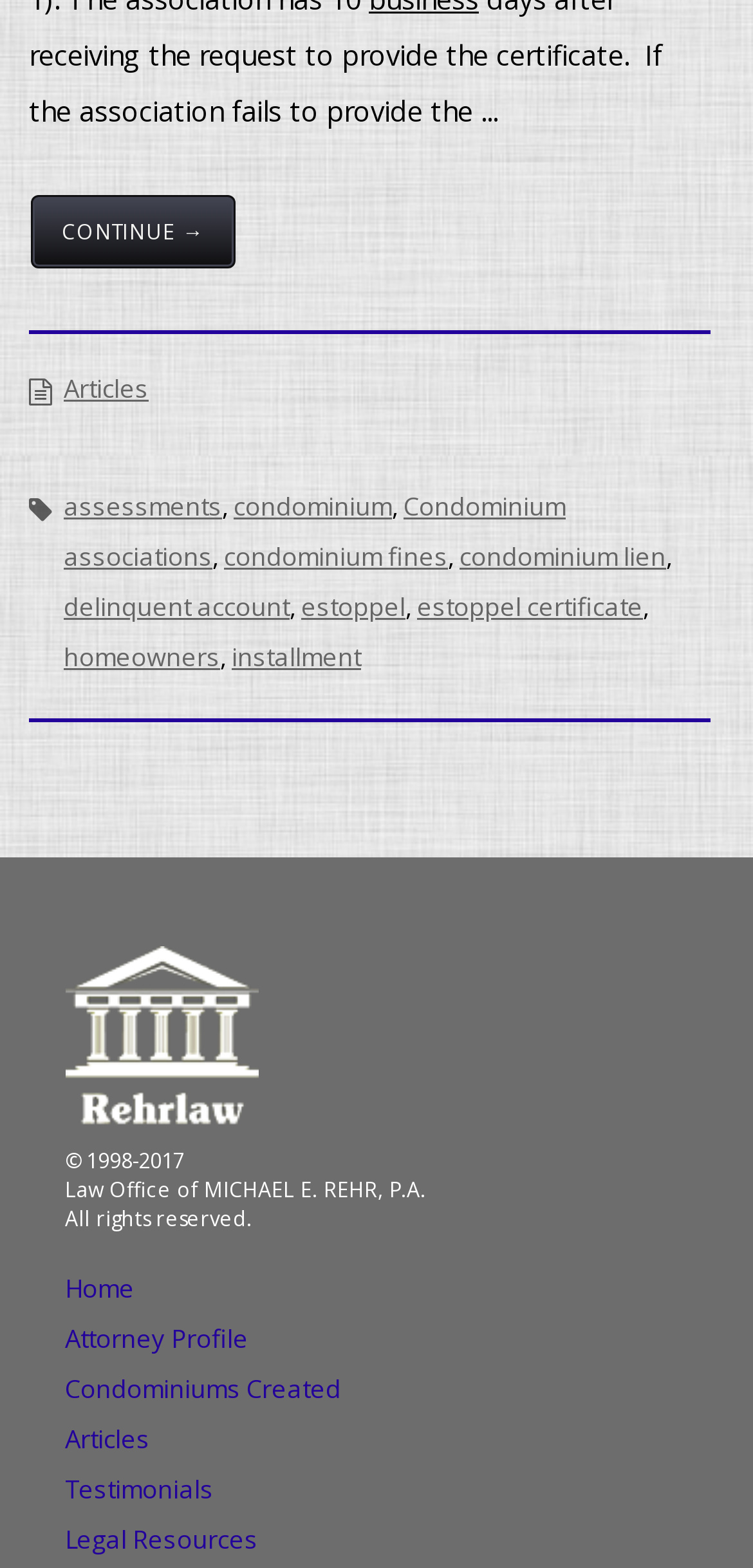What is the year range of the copyright?
Please provide a comprehensive answer to the question based on the webpage screenshot.

I found the year range of the copyright by looking at the static text element '© 1998-2017' which is located at the bottom of the page.